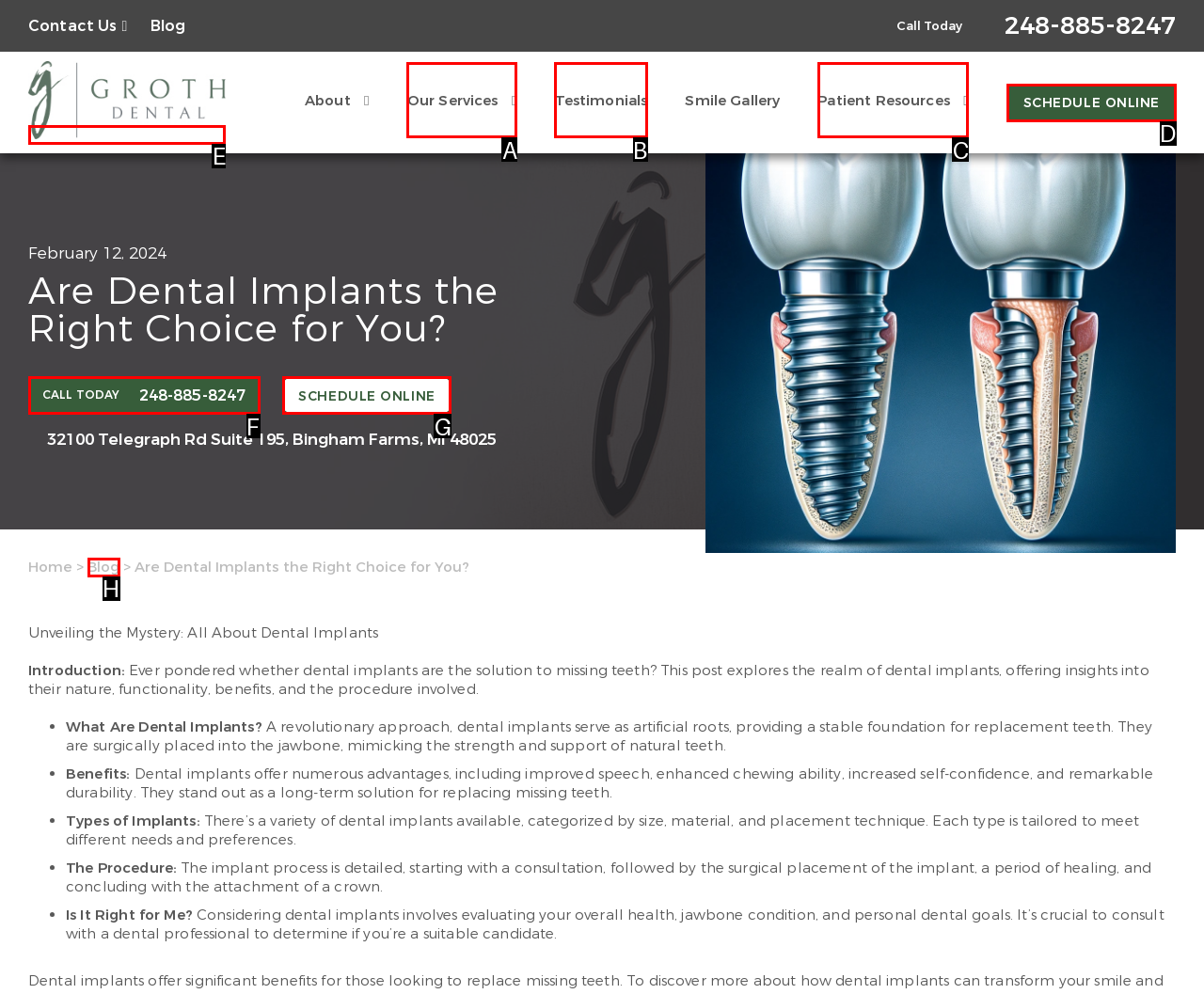Match the HTML element to the description: Groth Dental Logo. Respond with the letter of the correct option directly.

E